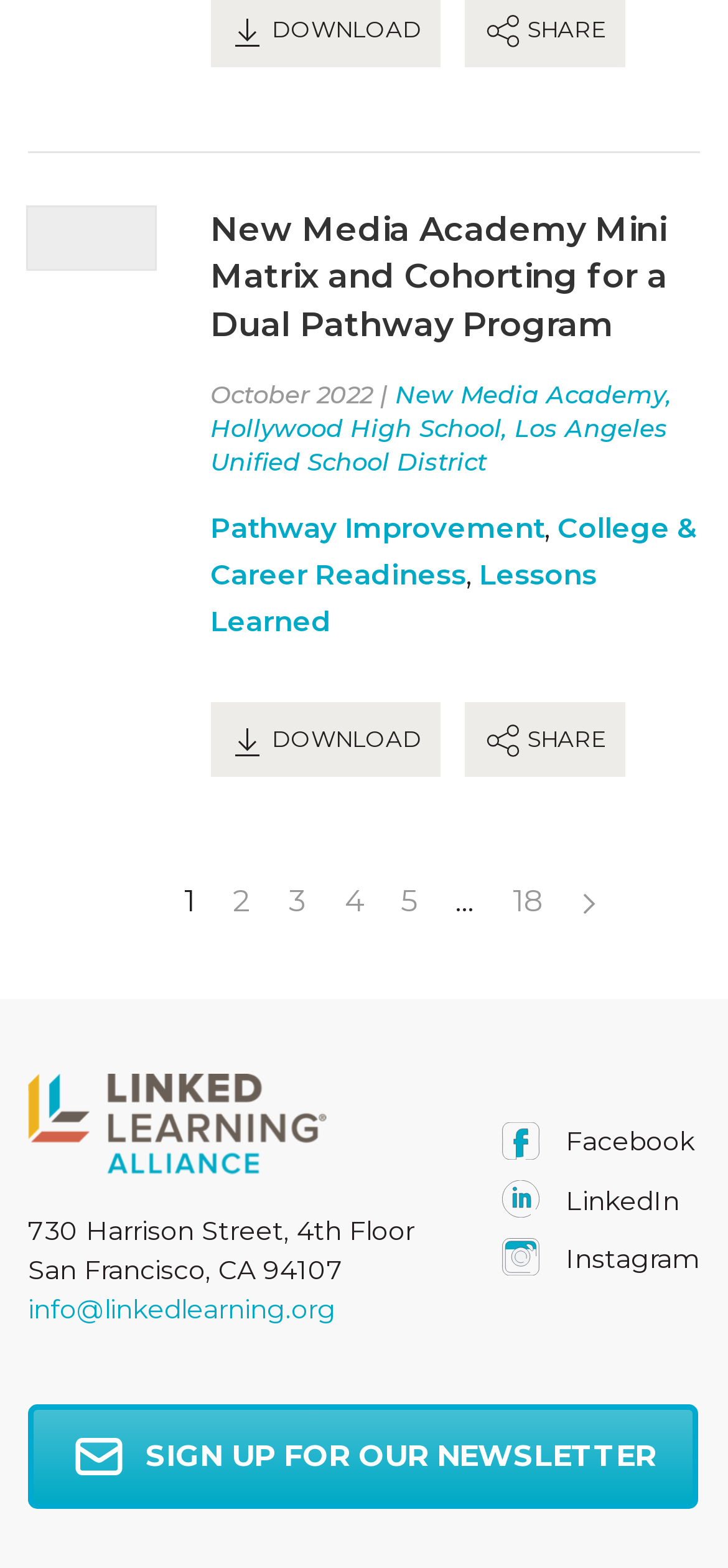What is the name of the academy mentioned?
Please respond to the question thoroughly and include all relevant details.

The name of the academy mentioned is obtained from the heading element with the text 'New Media Academy Mini Matrix and Cohorting for a Dual Pathway Program'.